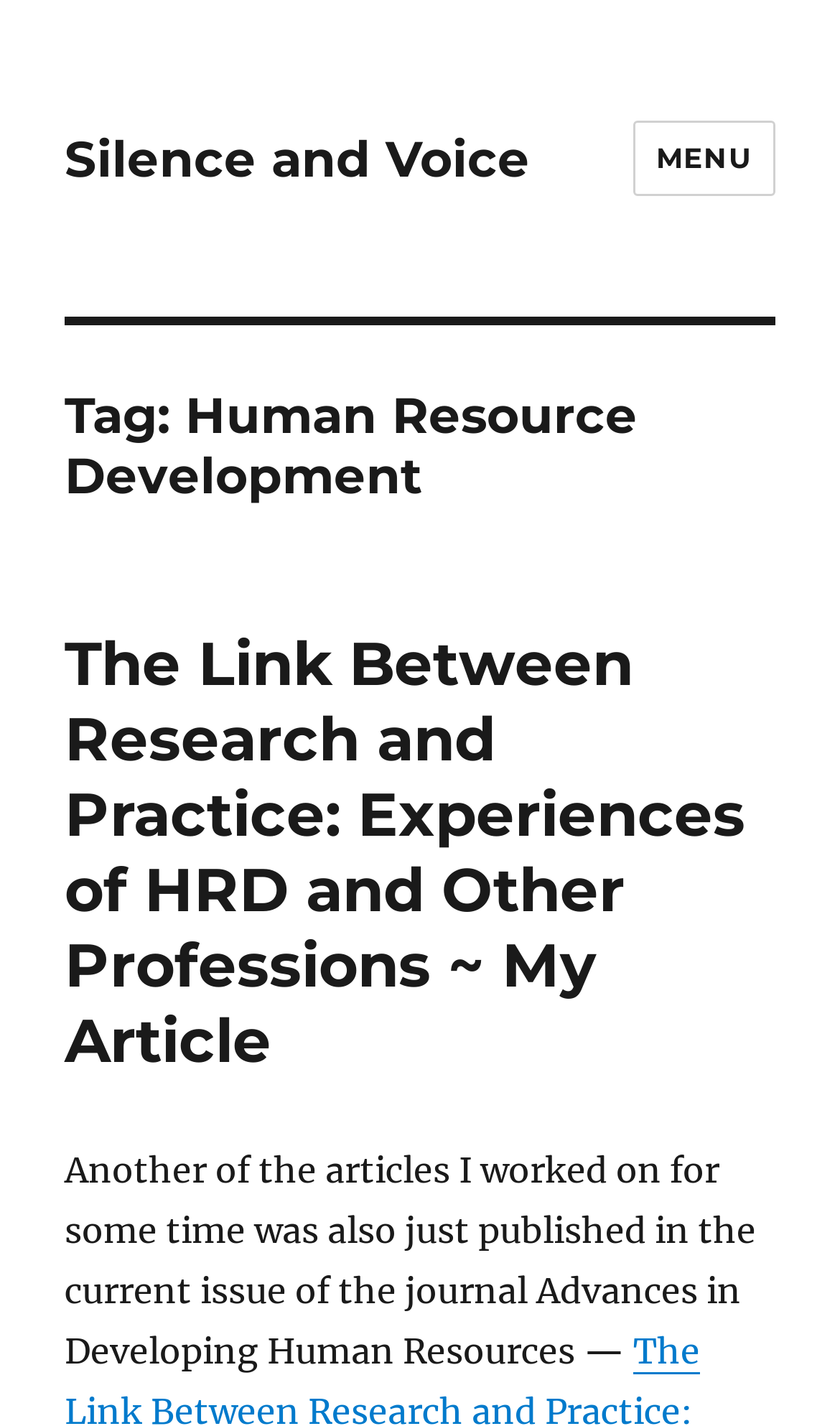Generate the text of the webpage's primary heading.

Tag: Human Resource Development